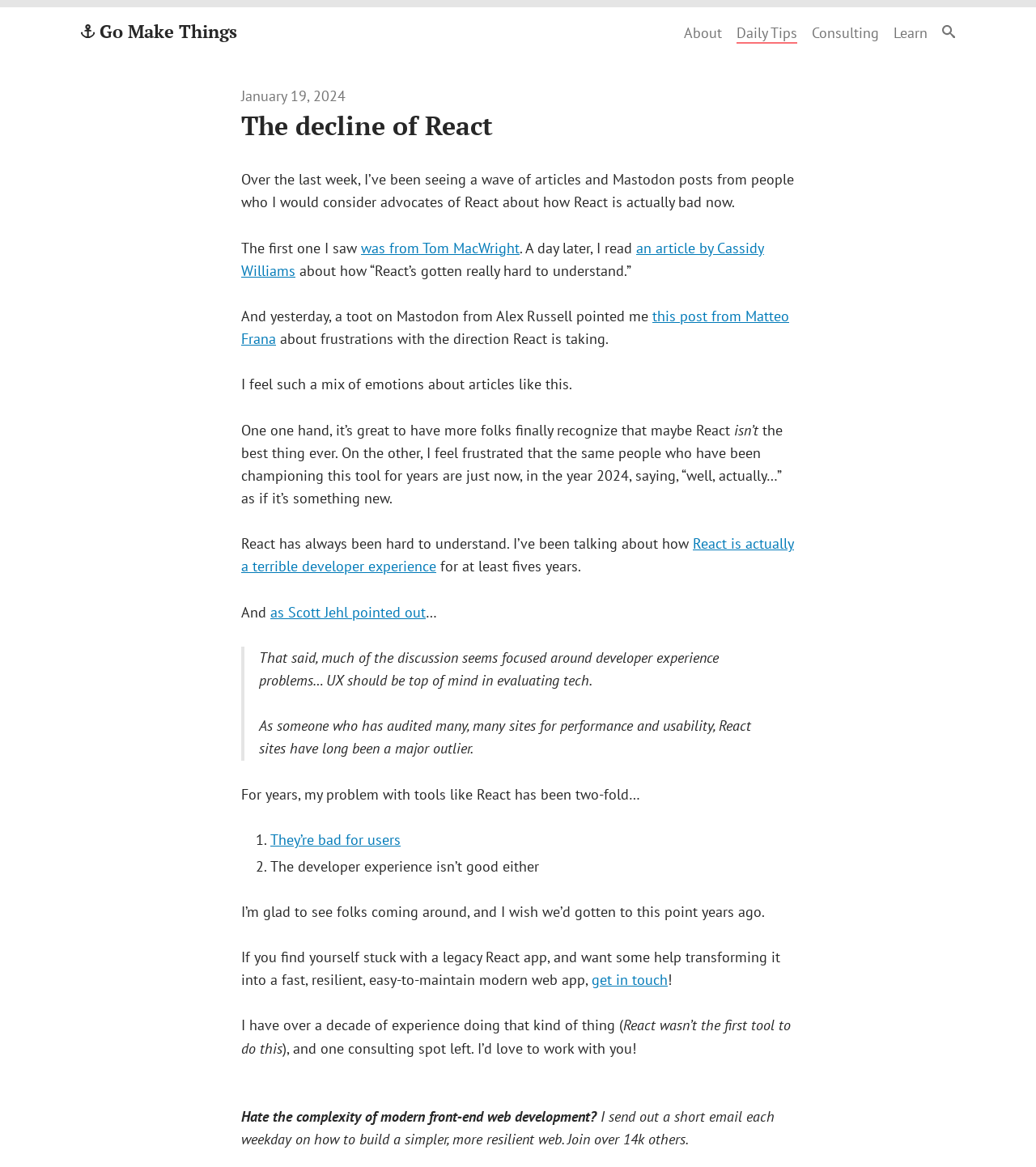Give an extensive and precise description of the webpage.

The webpage is an article titled "The decline of React" on a website called "Go Make Things". At the top of the page, there are several links, including "Skip to main content", "Accessibility Feedback", and the website's logo, "Go Make Things". Below these links, there is a navigation menu with links to "About", "Daily Tips", "Consulting", "Learn", and "Search", accompanied by a small search icon.

The main article begins with a header and a timestamp, "January 19, 2024". The article discusses the author's thoughts on the recent criticism of React, a popular front-end development tool. The author mentions that they have seen several articles and posts from React advocates expressing frustration with the tool's complexity and difficulty to understand.

The article is divided into several paragraphs, with links to other articles and posts scattered throughout. The author expresses their mixed emotions about the criticism, feeling that it's about time people recognized React's flaws, but also frustrated that it took so long for people to come around to this perspective.

The article also includes a blockquote, which highlights the importance of user experience in evaluating technology. The author goes on to explain their two main problems with tools like React: they're bad for users and the developer experience isn't good either.

Towards the end of the article, the author offers their consulting services to help transform legacy React apps into modern, fast, and resilient web apps. There is also a call to action to join their daily email newsletter, which focuses on building a simpler and more resilient web.

Overall, the webpage is a thought-provoking article that discusses the limitations and drawbacks of React, with the author sharing their expertise and offering solutions to improve the development experience.